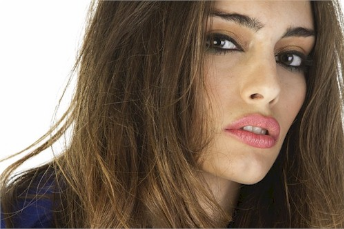What is the style of the woman's hair?
Using the details shown in the screenshot, provide a comprehensive answer to the question.

According to the caption, 'the woman has long, flowing hair styled in soft waves', which indicates that her hair is styled in a wavy pattern with a soft texture.